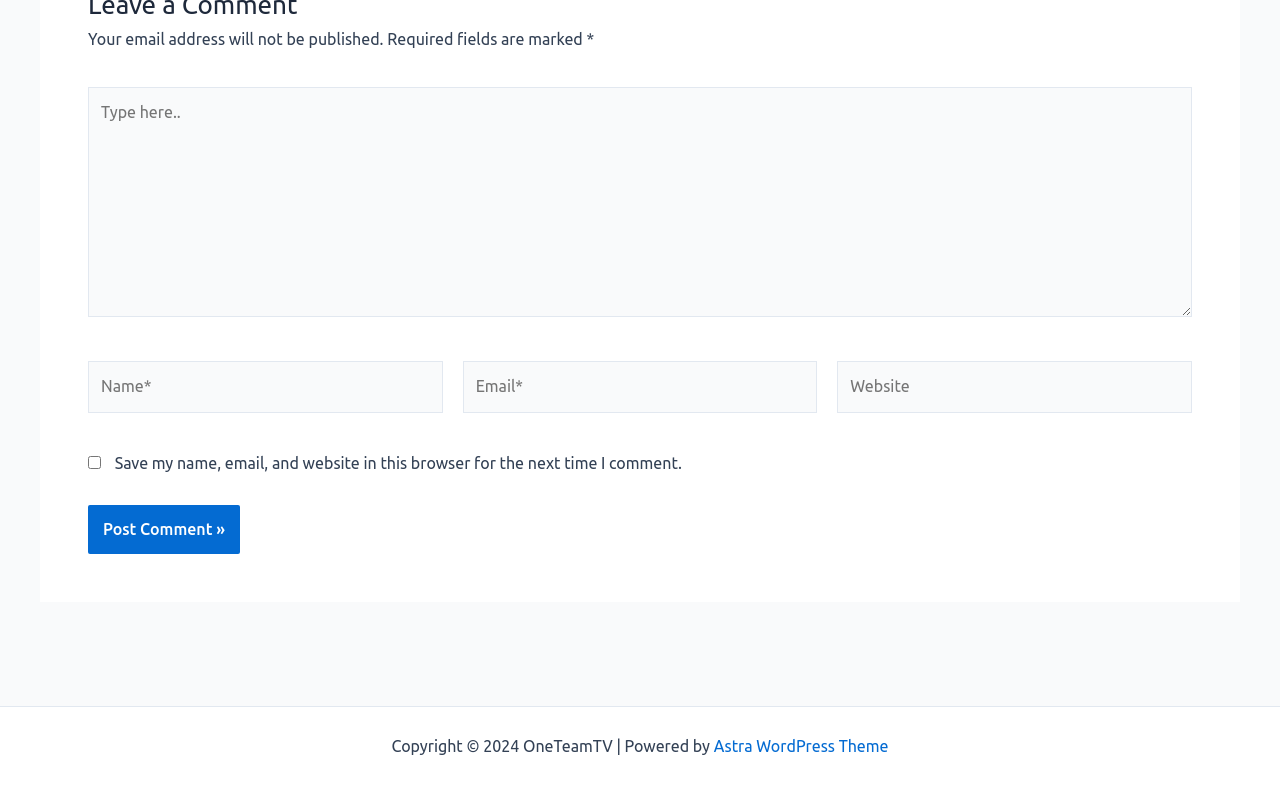Identify the bounding box of the UI element that matches this description: "title="Highbay lamp"".

None